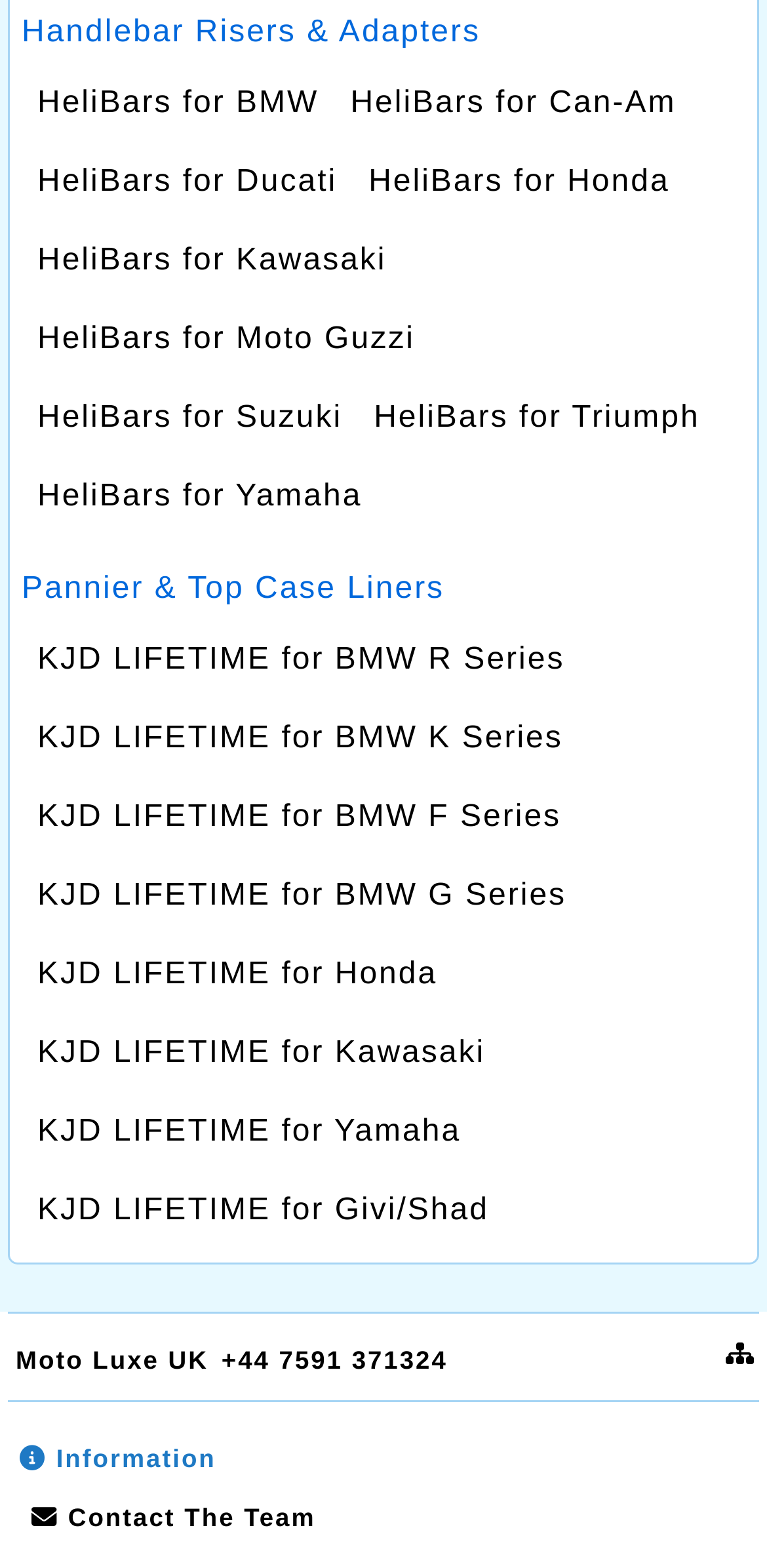Refer to the element description KJD LIFETIME for Kawasaki and identify the corresponding bounding box in the screenshot. Format the coordinates as (top-left x, top-left y, bottom-right x, bottom-right y) with values in the range of 0 to 1.

[0.049, 0.657, 0.633, 0.687]